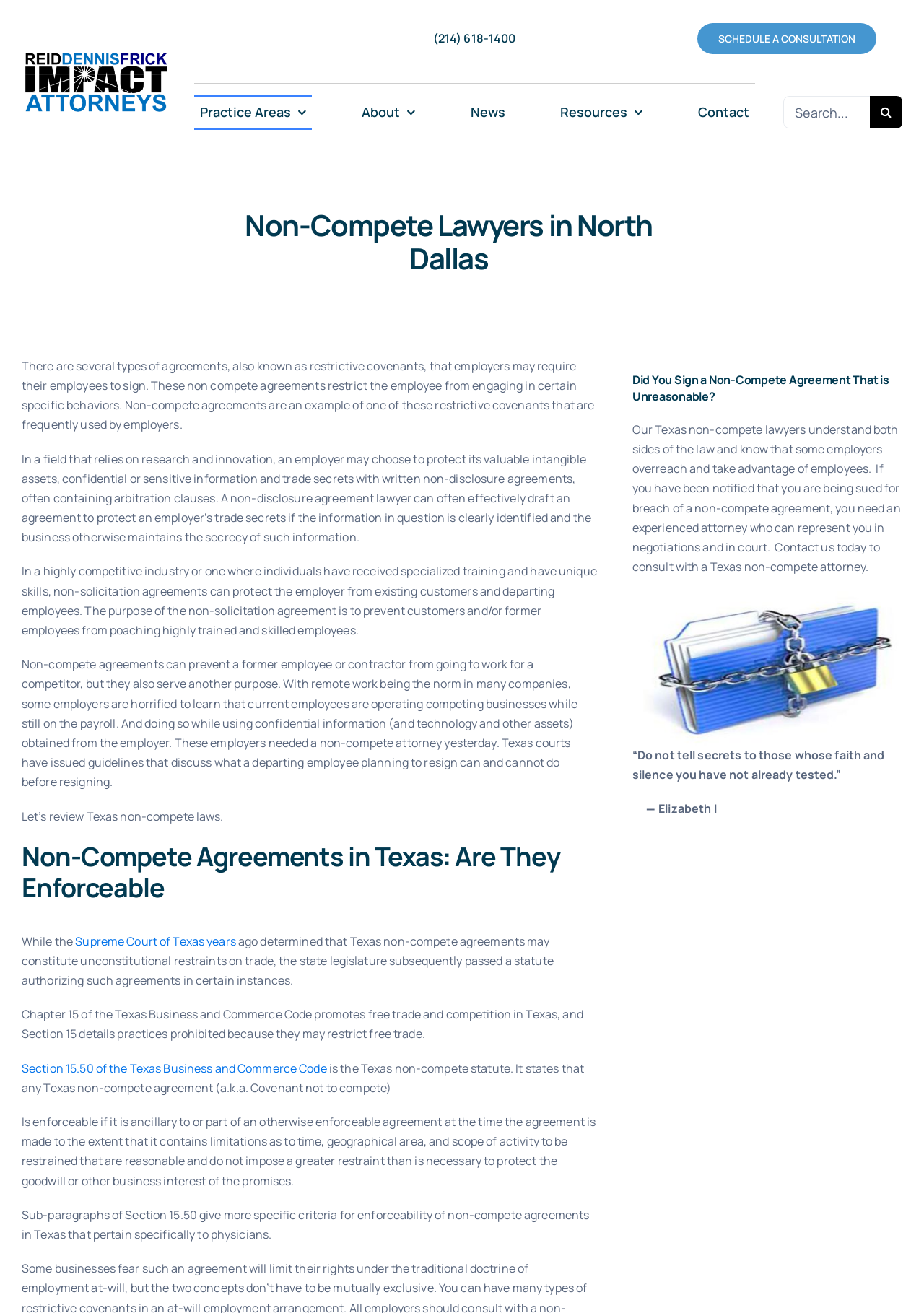Identify and extract the main heading of the webpage.

Non-Compete Lawyers in North Dallas